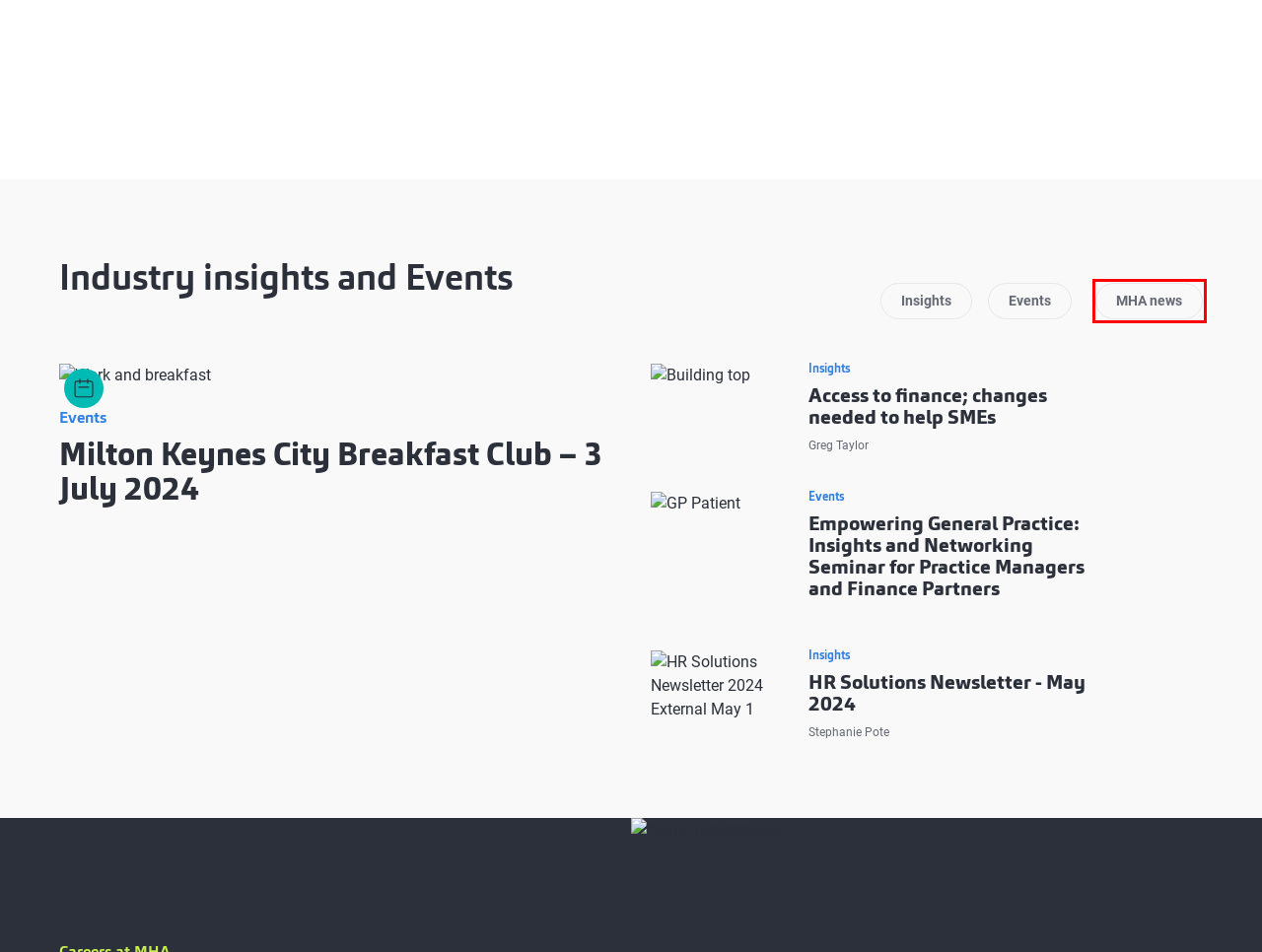You have a screenshot of a webpage with a red bounding box around a UI element. Determine which webpage description best matches the new webpage that results from clicking the element in the bounding box. Here are the candidates:
A. MHA | Careers at MHA
B. MHA | MHA's ESG team shortlisted for prestigious accountancy awards
C. MHA | Milton Keynes City Breakfast Club – 3 July 2024
D. MHA | Access to finance; changes needed to help SMEs
E. MHA | Our UK network
F. MHA | Empowering General Practice: Insights and Networking Seminar…
G. MHA | Company updates
H. MHA | HR Solutions Newsletter - May 2024

G